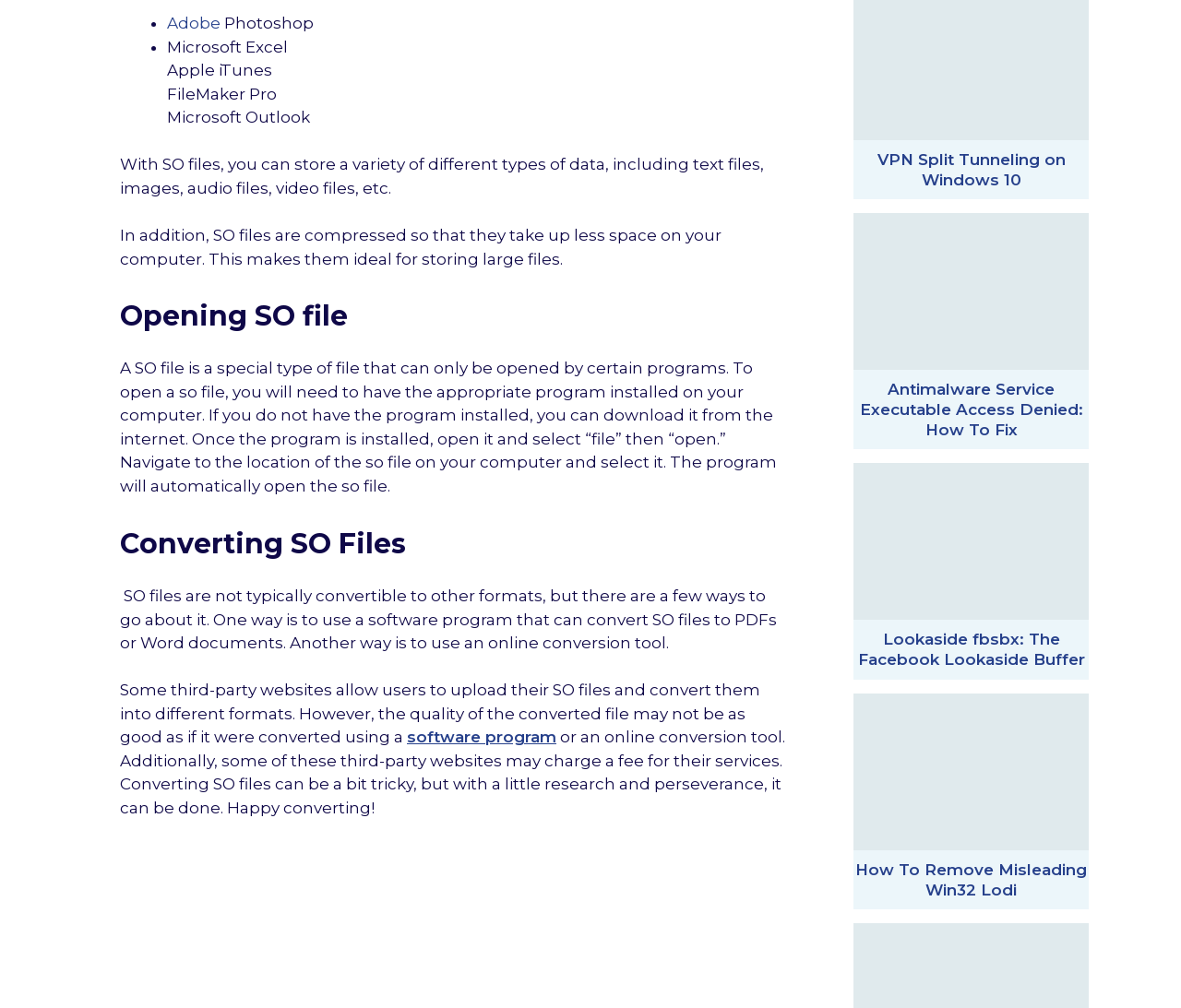Pinpoint the bounding box coordinates of the clickable area needed to execute the instruction: "Open link to VPN Split Tunneling on Windows 10". The coordinates should be specified as four float numbers between 0 and 1, i.e., [left, top, right, bottom].

[0.723, 0.053, 0.922, 0.075]